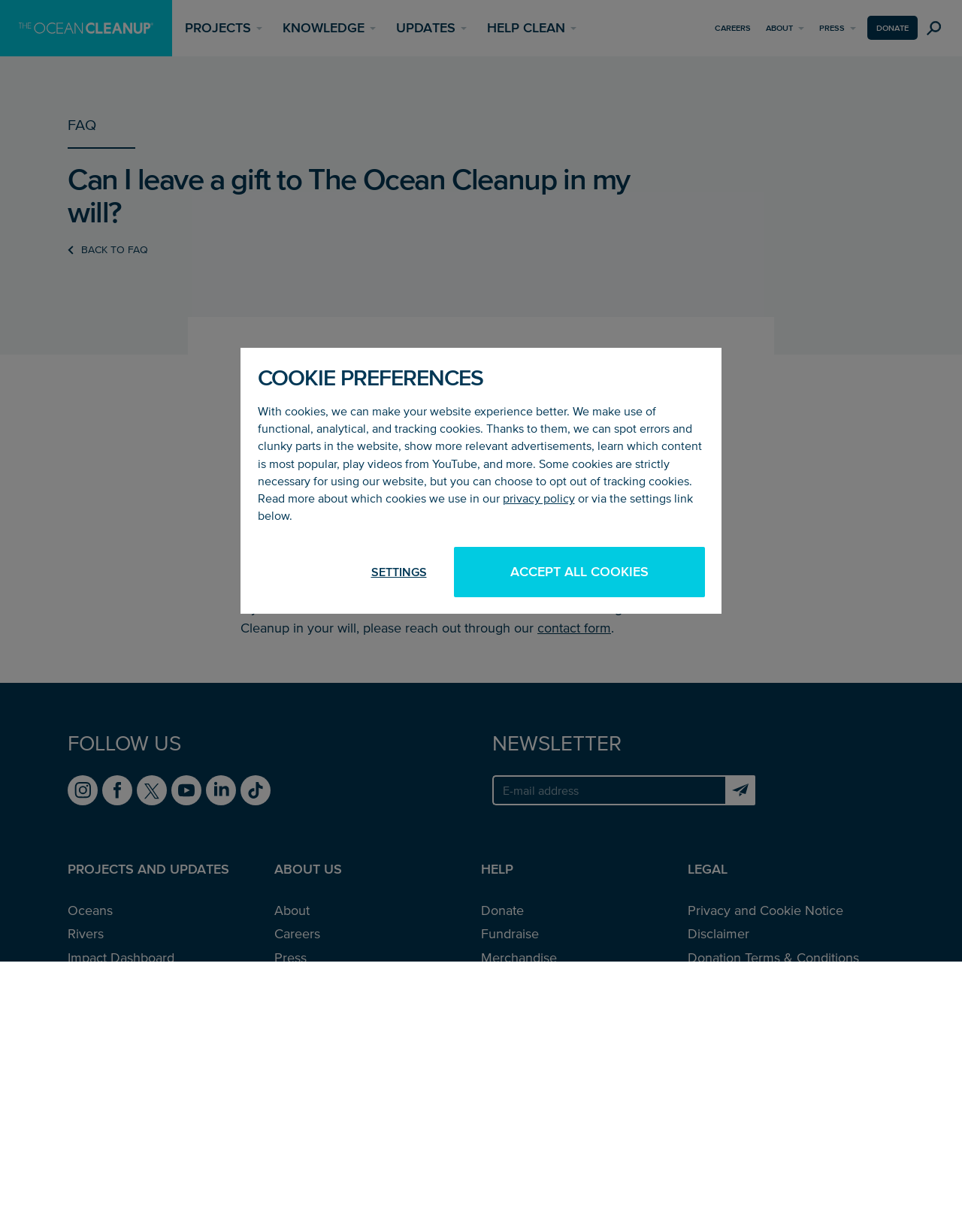Provide a brief response to the question below using one word or phrase:
What type of foundation is The Ocean Cleanup registered as in the Netherlands?

ANBI foundation